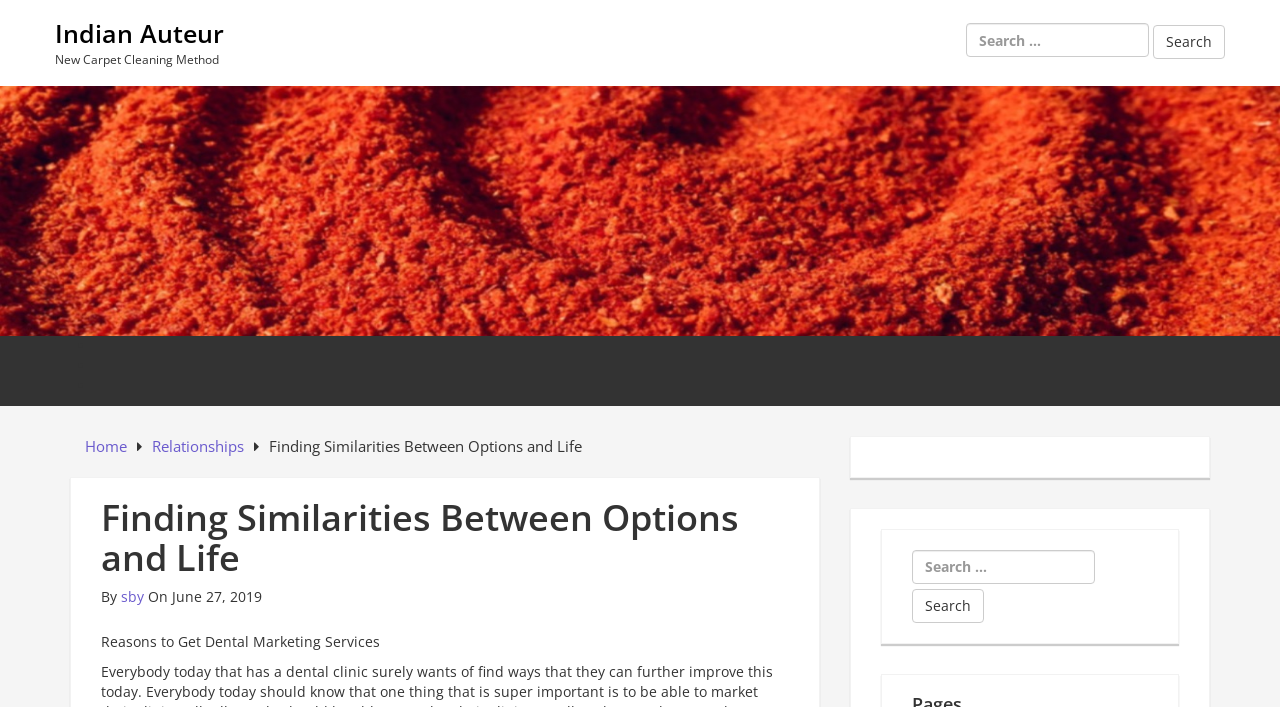Please find the bounding box coordinates of the section that needs to be clicked to achieve this instruction: "Search for something".

[0.755, 0.033, 0.898, 0.081]